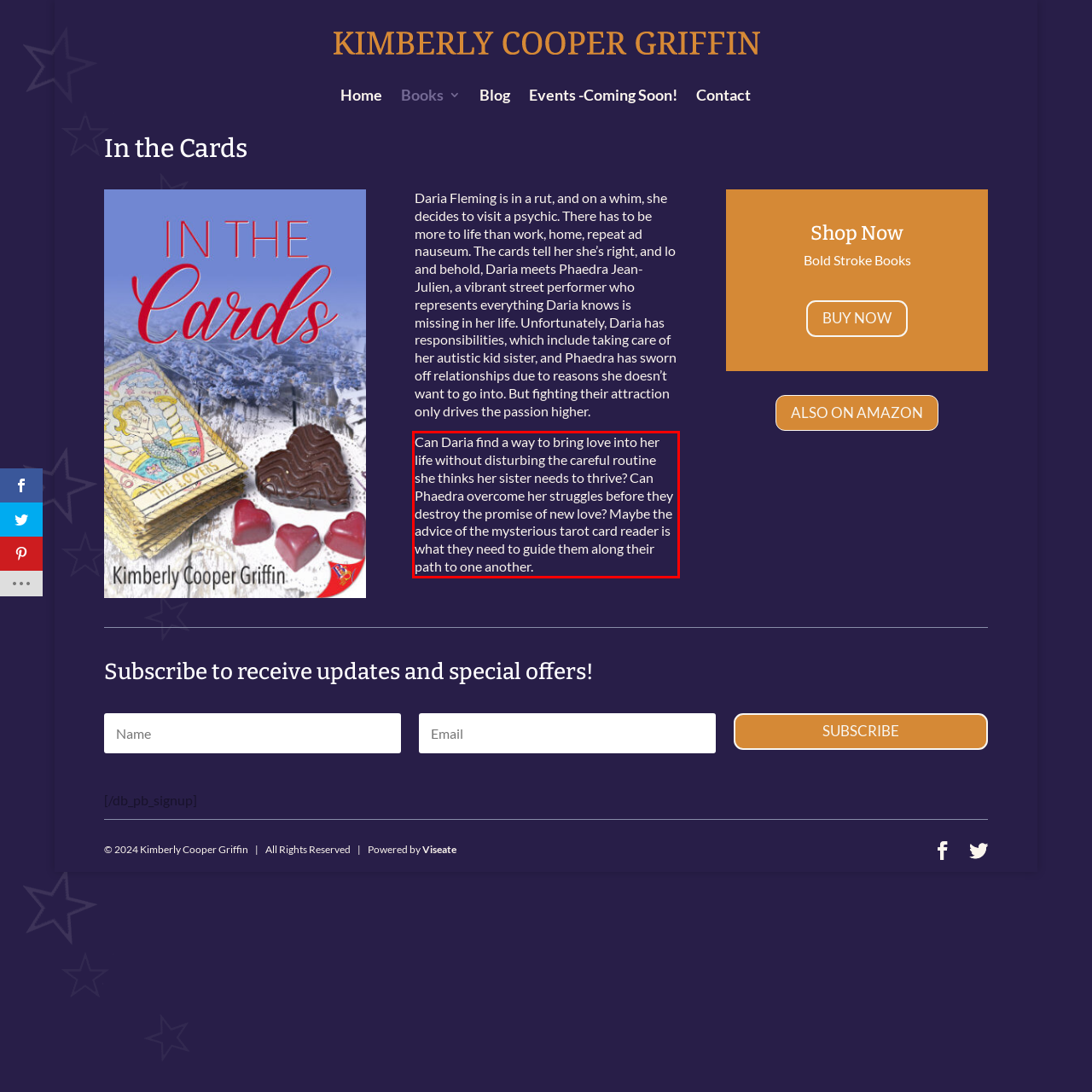You have a screenshot of a webpage with a red bounding box. Identify and extract the text content located inside the red bounding box.

Can Daria find a way to bring love into her life without disturbing the careful routine she thinks her sister needs to thrive? Can Phaedra overcome her struggles before they destroy the promise of new love? Maybe the advice of the mysterious tarot card reader is what they need to guide them along their path to one another.